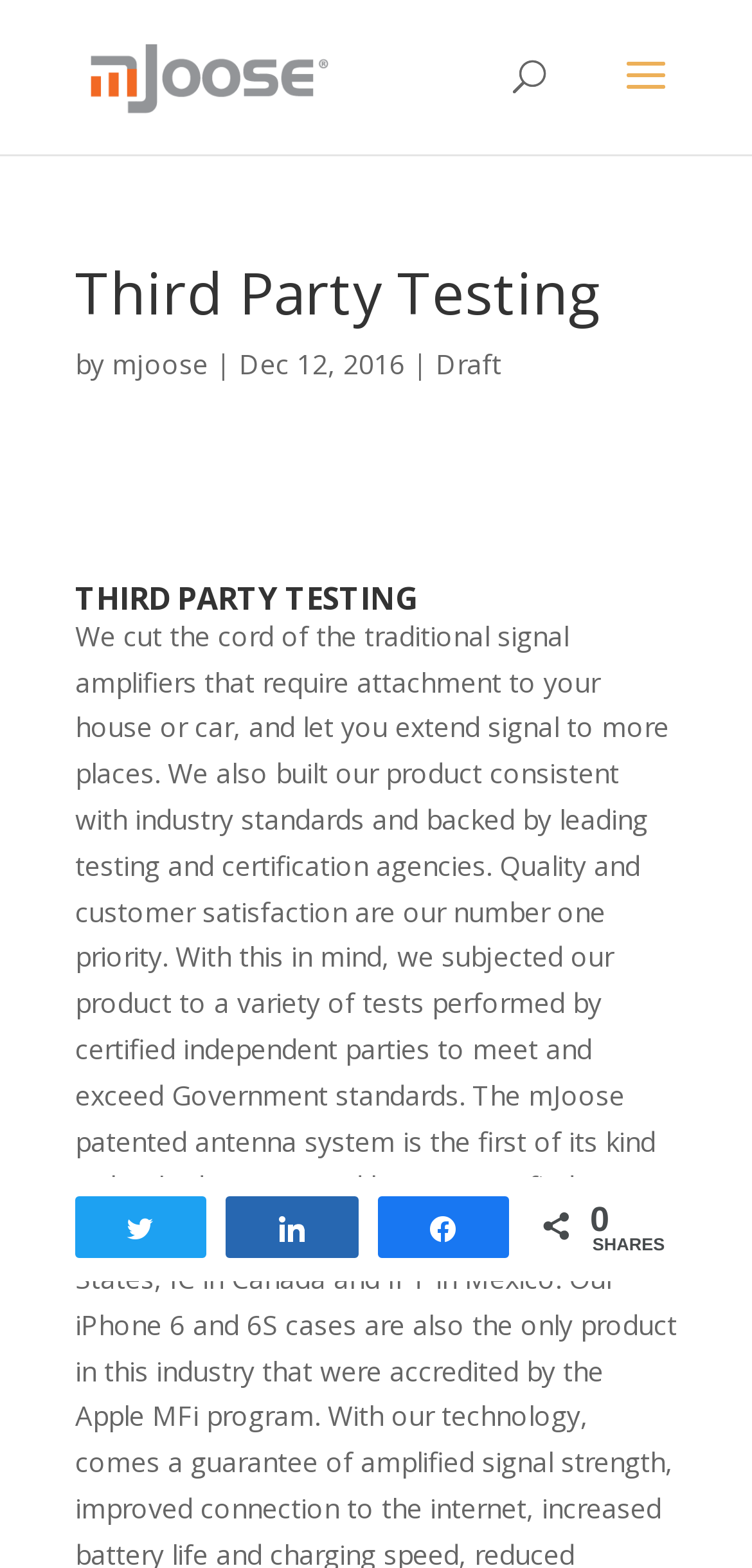What is the date mentioned on the webpage?
Answer the question with a thorough and detailed explanation.

The date 'Dec 12, 2016' is mentioned on the webpage, which can be found in the middle section of the webpage, below the heading 'Third Party Testing'.